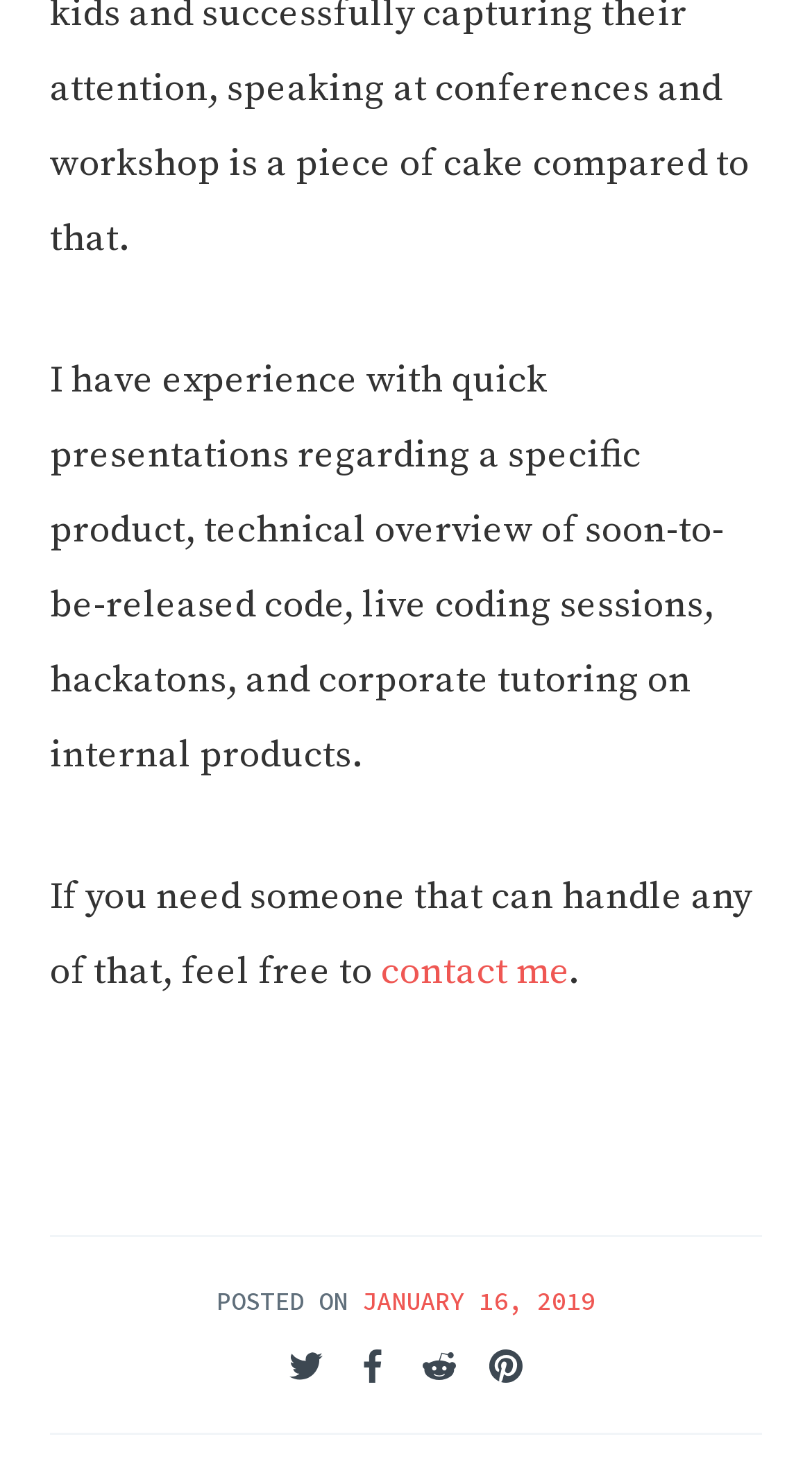When was the post published?
Refer to the image and give a detailed response to the question.

The footer section of the webpage contains a 'POSTED ON' label followed by a link to the date 'JANUARY 16, 2019', indicating when the post was published.